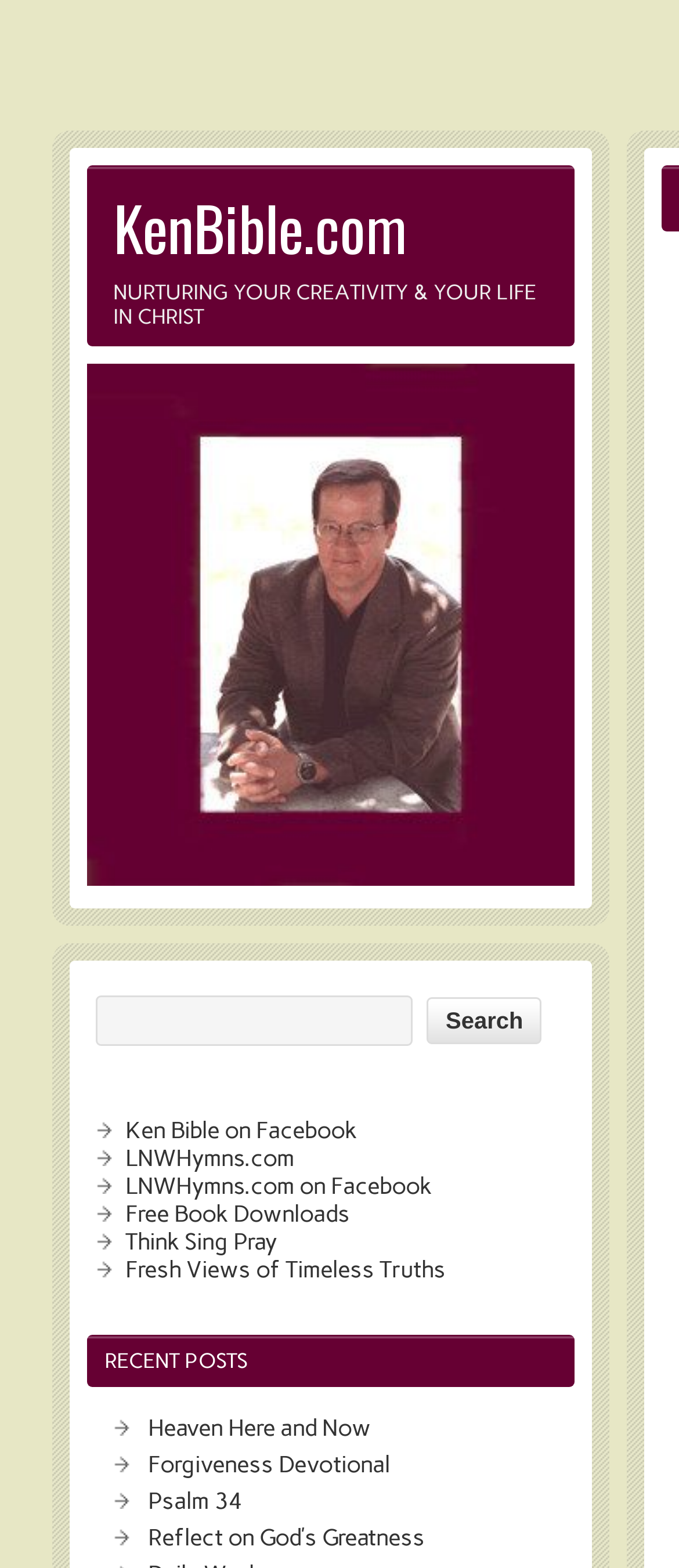Is there a search function on the webpage?
We need a detailed and exhaustive answer to the question. Please elaborate.

There is a search function on the webpage, which can be found in the middle of the webpage. It consists of a textbox and a 'Search' button.